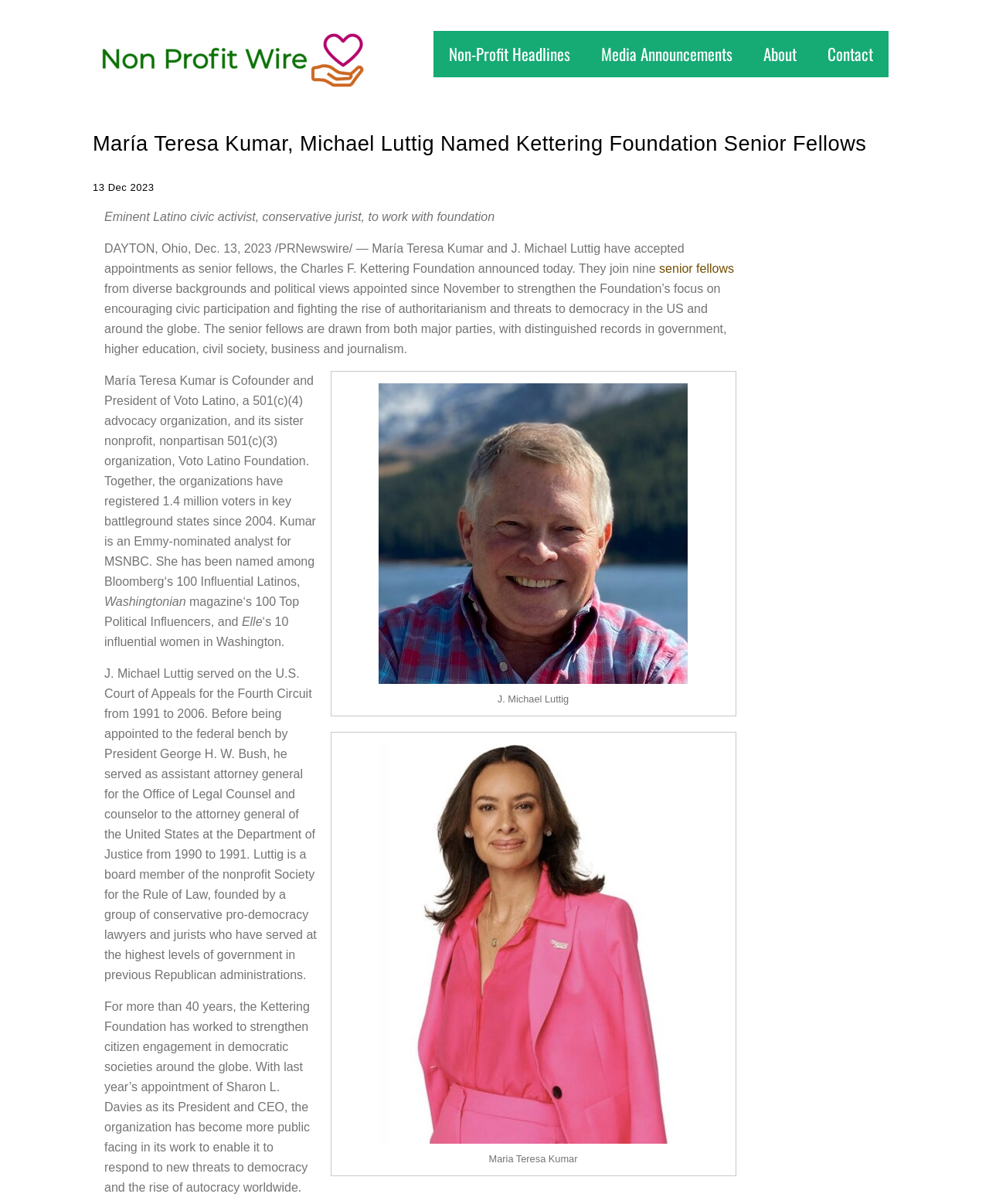Who is the President and CEO of the Kettering Foundation?
Can you provide a detailed and comprehensive answer to the question?

The webpage states that Sharon L. Davies was appointed as the President and CEO of the Kettering Foundation last year, marking a shift towards a more public-facing approach in the organization's work to strengthen citizen engagement in democratic societies.